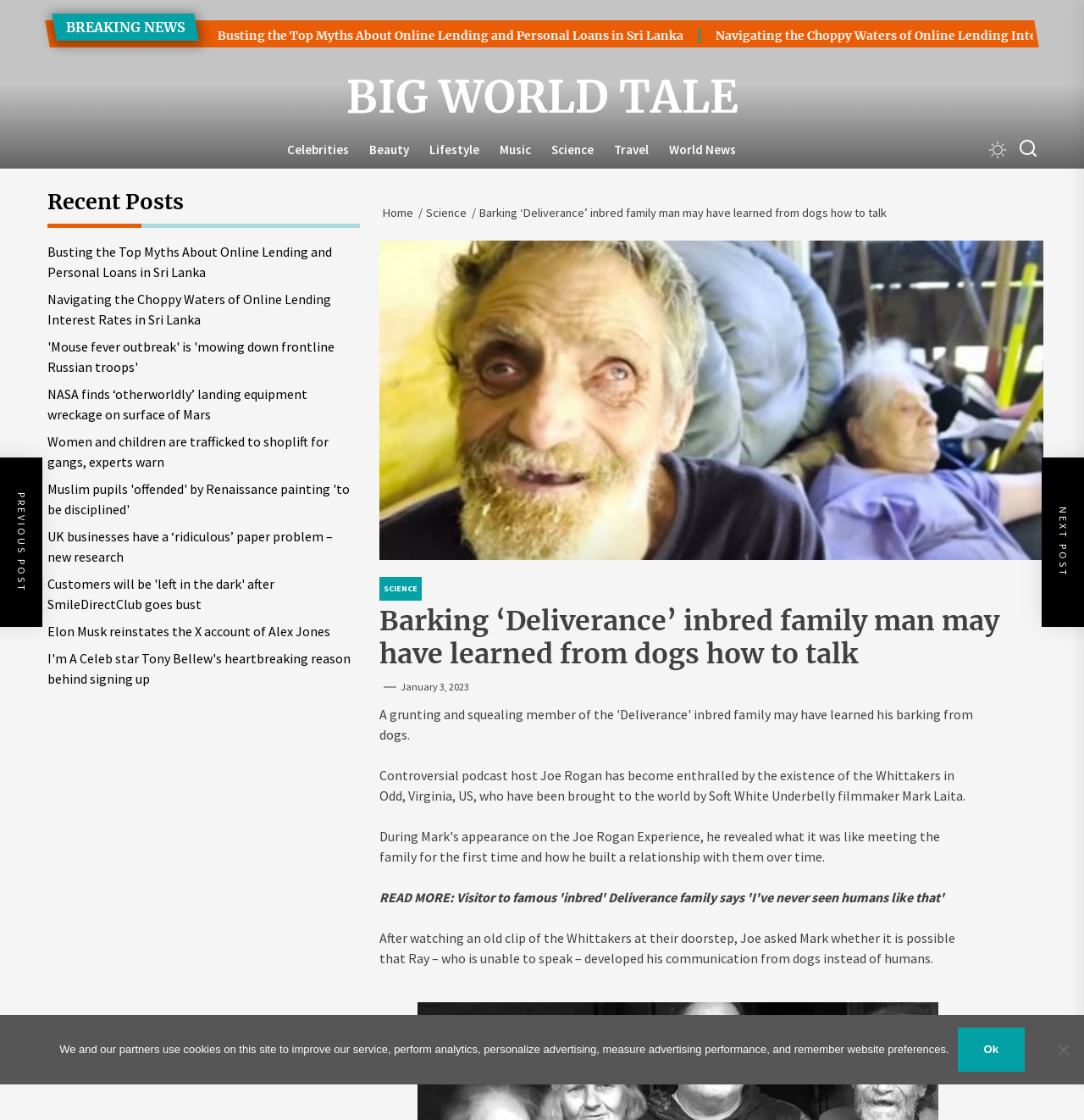Please find and provide the title of the webpage.

Barking ‘Deliverance’ inbred family man may have learned from dogs how to talk